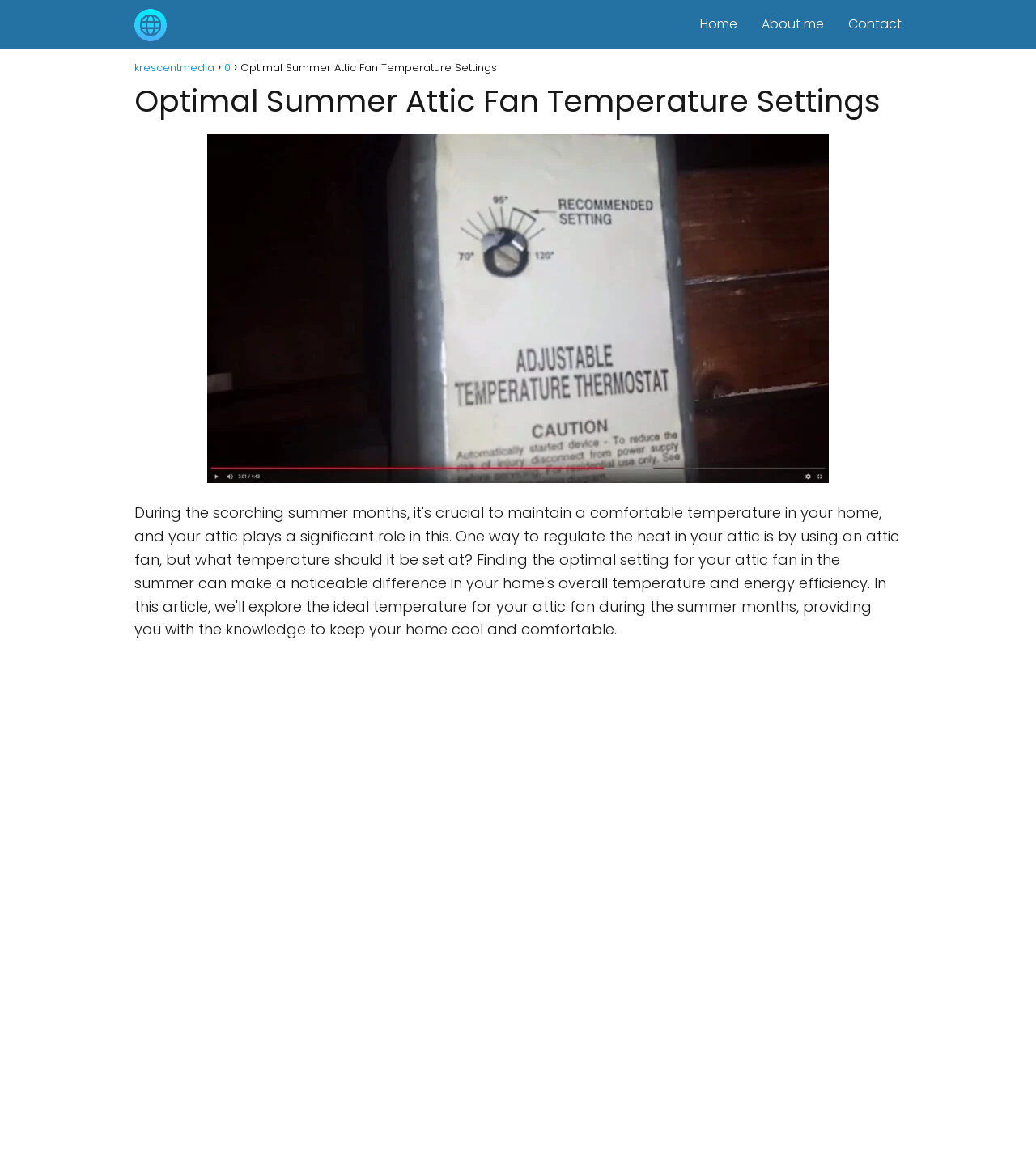How many navigation links are present at the top of the webpage?
Look at the image and provide a detailed response to the question.

I counted the number of links at the top of the webpage, which are 'Home', 'About me', and 'Contact'. Therefore, there are 3 navigation links present at the top of the webpage.